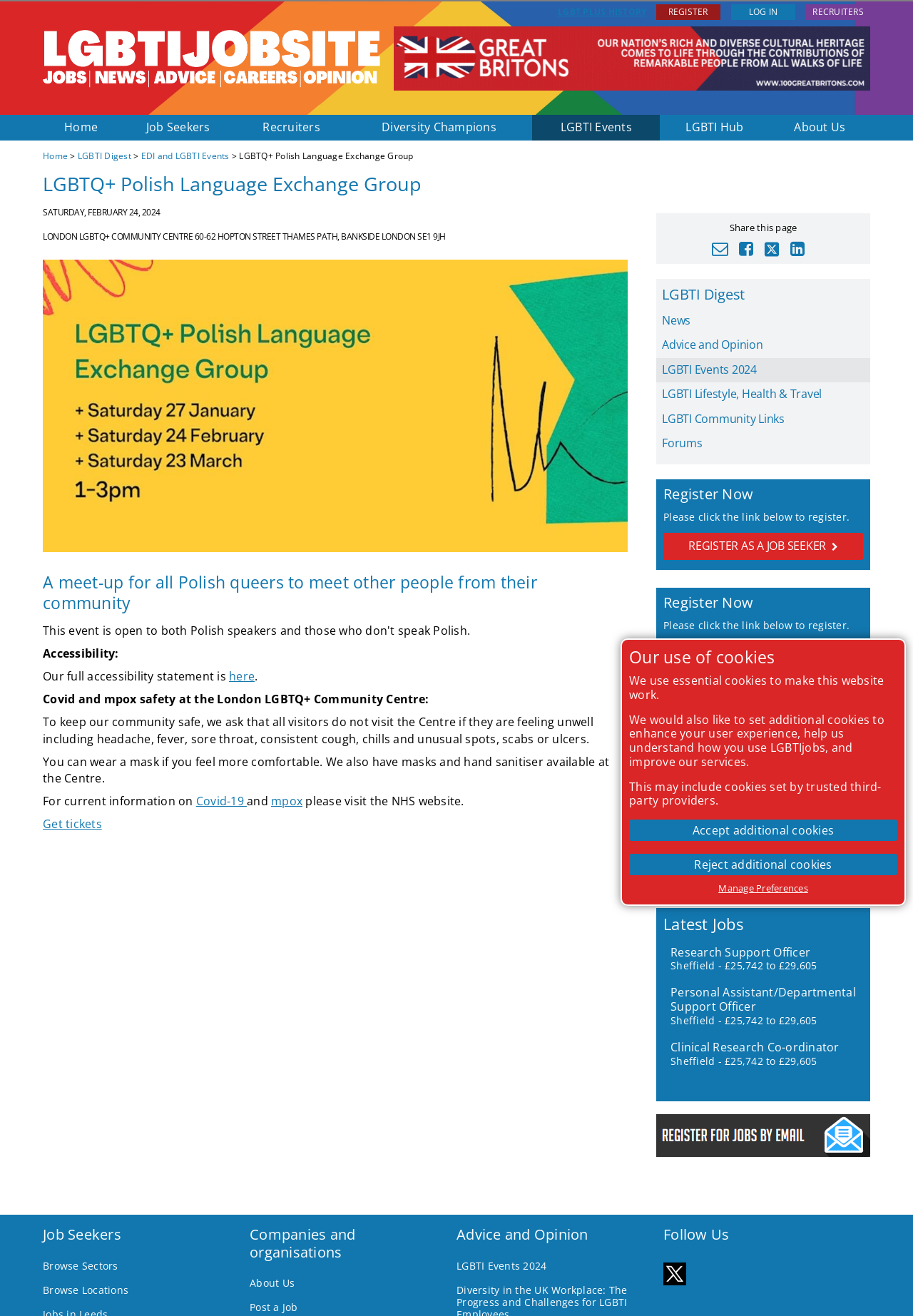Please specify the bounding box coordinates for the clickable region that will help you carry out the instruction: "Search for jobs".

[0.727, 0.554, 0.945, 0.571]